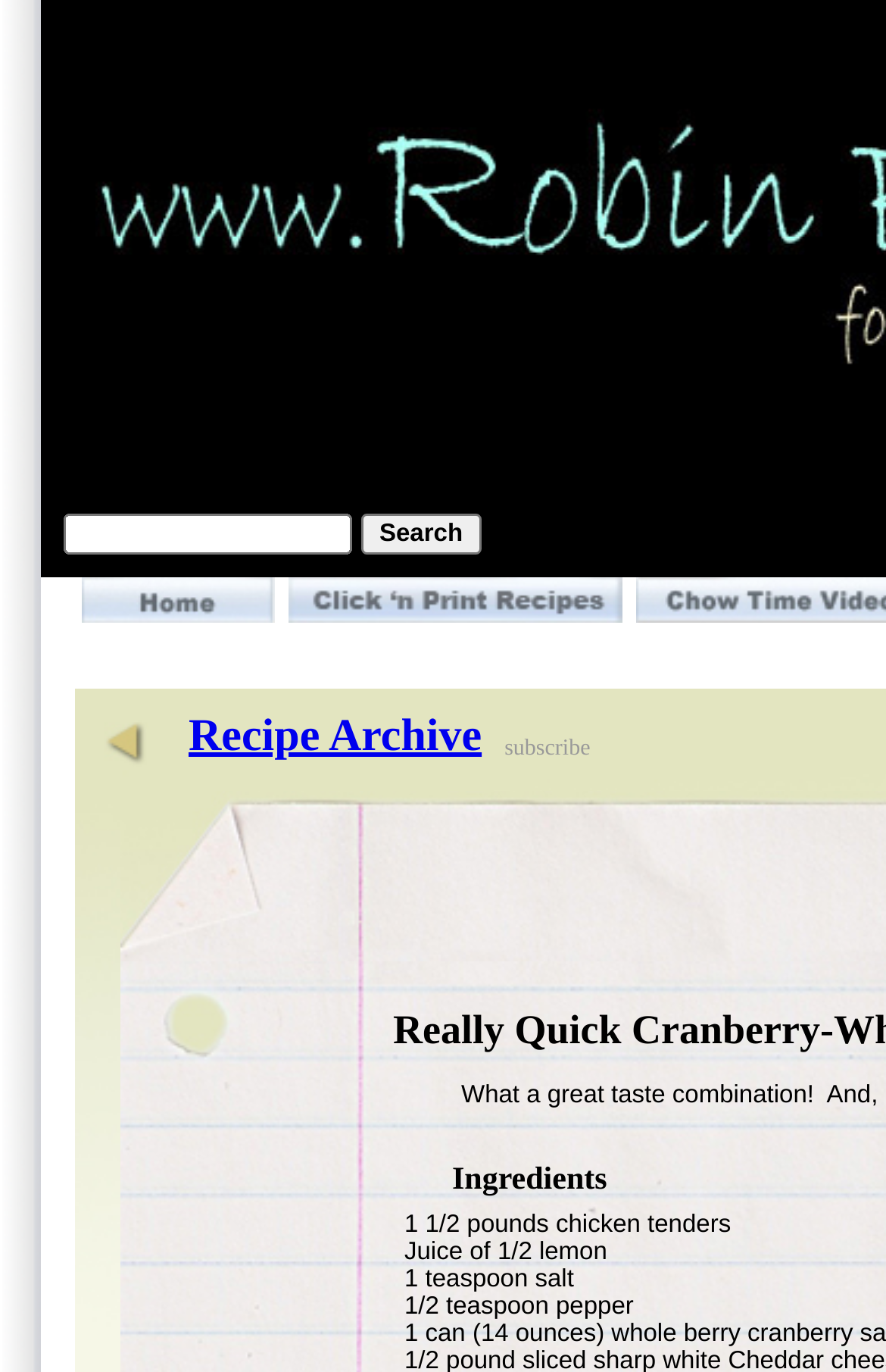How many static text elements are on the webpage?
Using the image, give a concise answer in the form of a single word or short phrase.

5